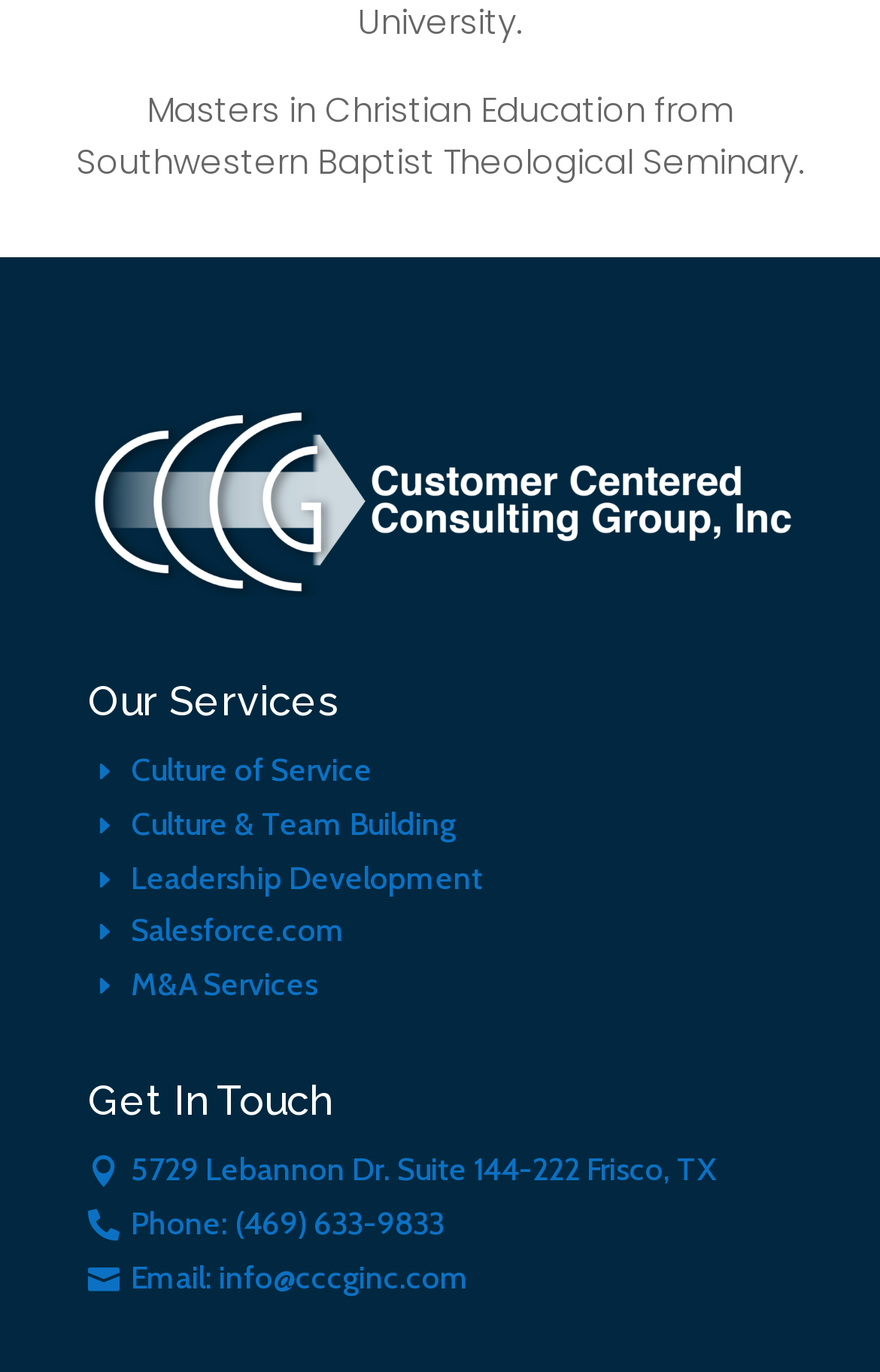Based on the provided description, "ECulture of Service", find the bounding box of the corresponding UI element in the screenshot.

[0.1, 0.543, 0.423, 0.582]